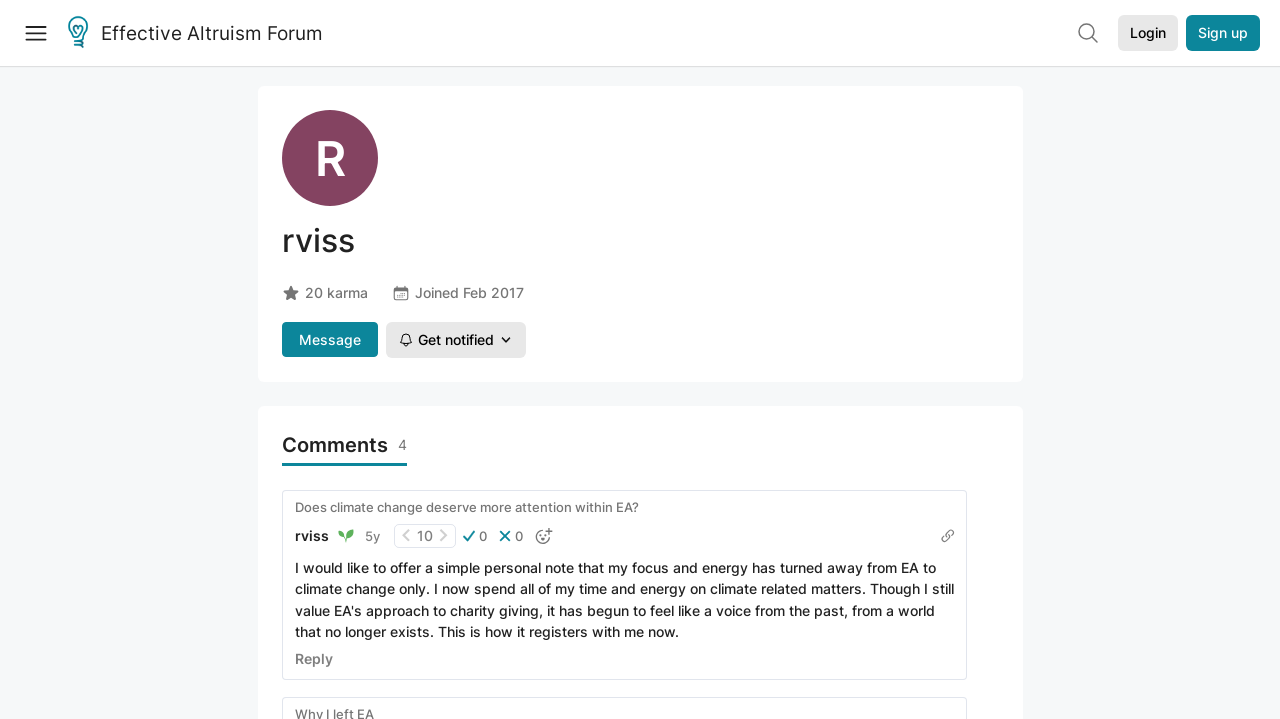Please indicate the bounding box coordinates for the clickable area to complete the following task: "Login to the forum". The coordinates should be specified as four float numbers between 0 and 1, i.e., [left, top, right, bottom].

[0.873, 0.021, 0.92, 0.071]